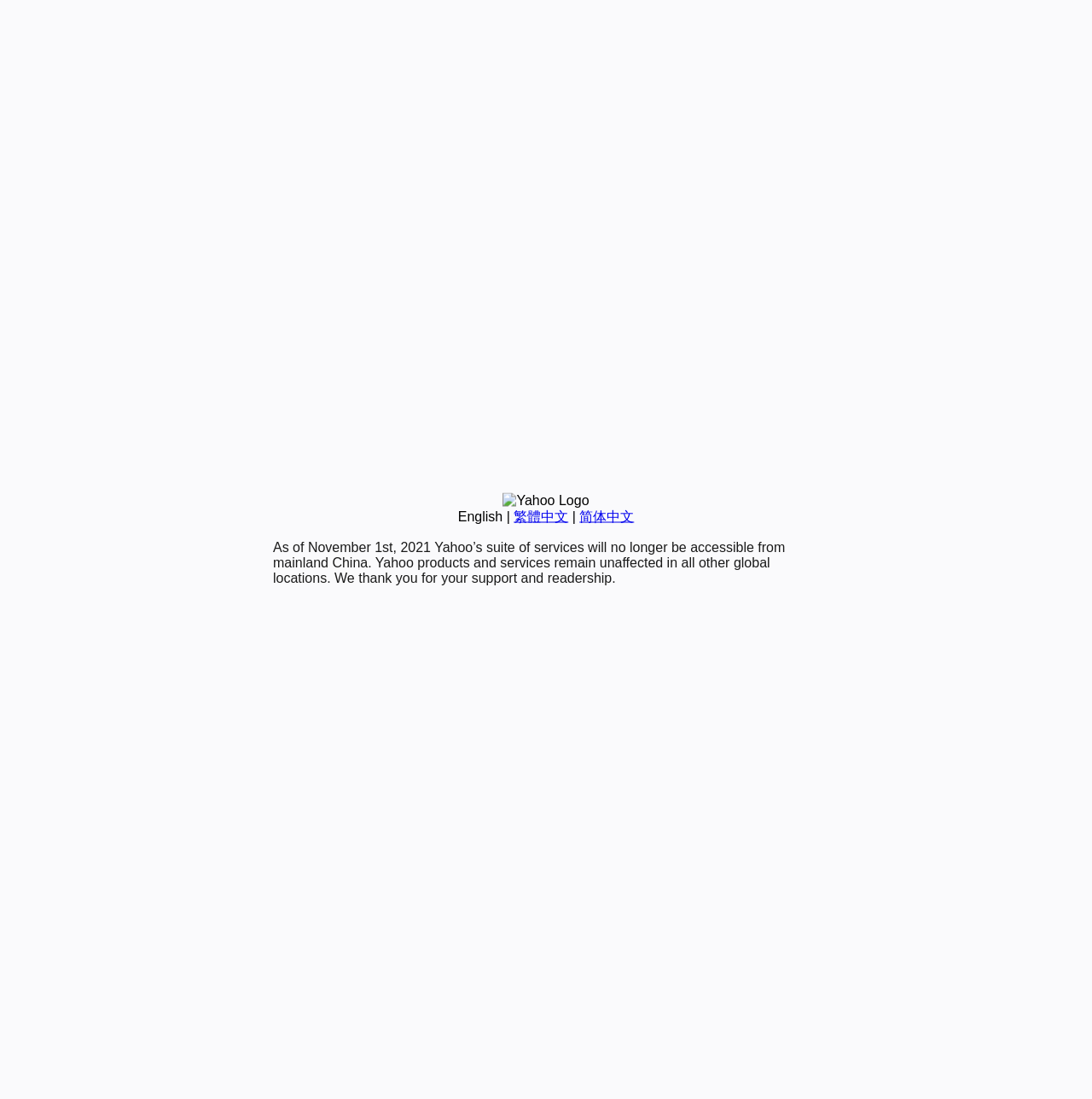Based on the element description 简体中文, identify the bounding box of the UI element in the given webpage screenshot. The coordinates should be in the format (top-left x, top-left y, bottom-right x, bottom-right y) and must be between 0 and 1.

[0.531, 0.463, 0.581, 0.476]